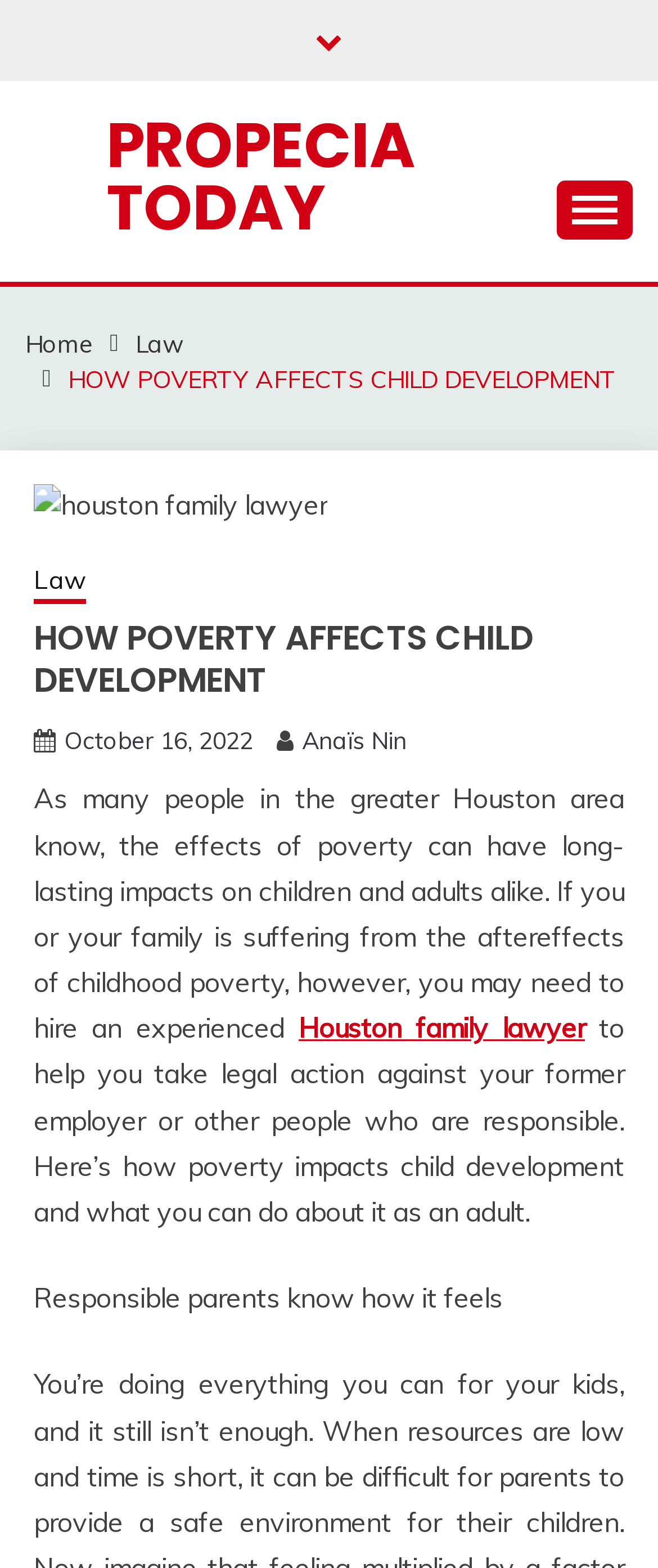Identify and provide the text of the main header on the webpage.

HOW POVERTY AFFECTS CHILD DEVELOPMENT